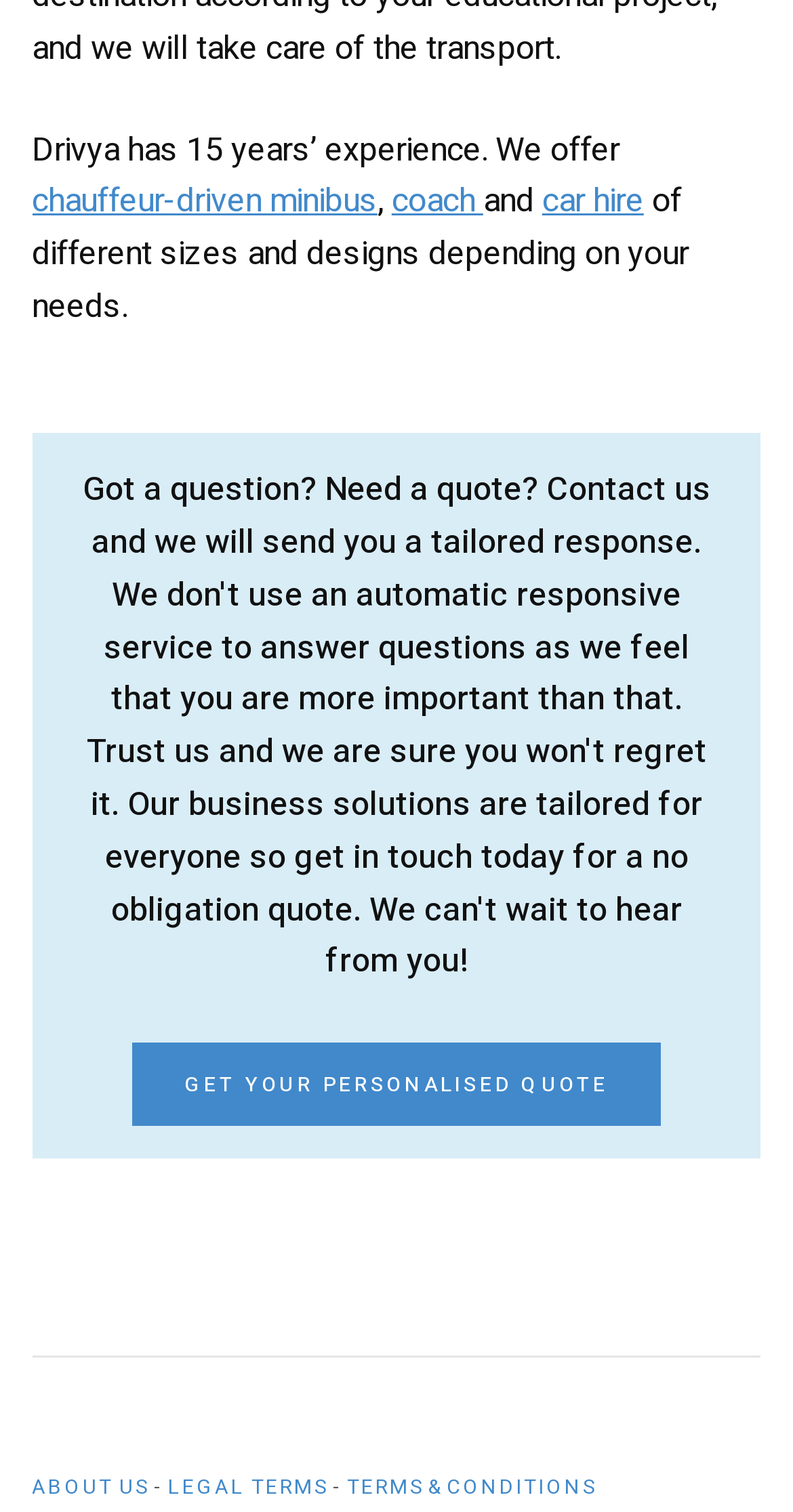What is the experience of Drivya in years?
Please provide a single word or phrase as your answer based on the screenshot.

15 years